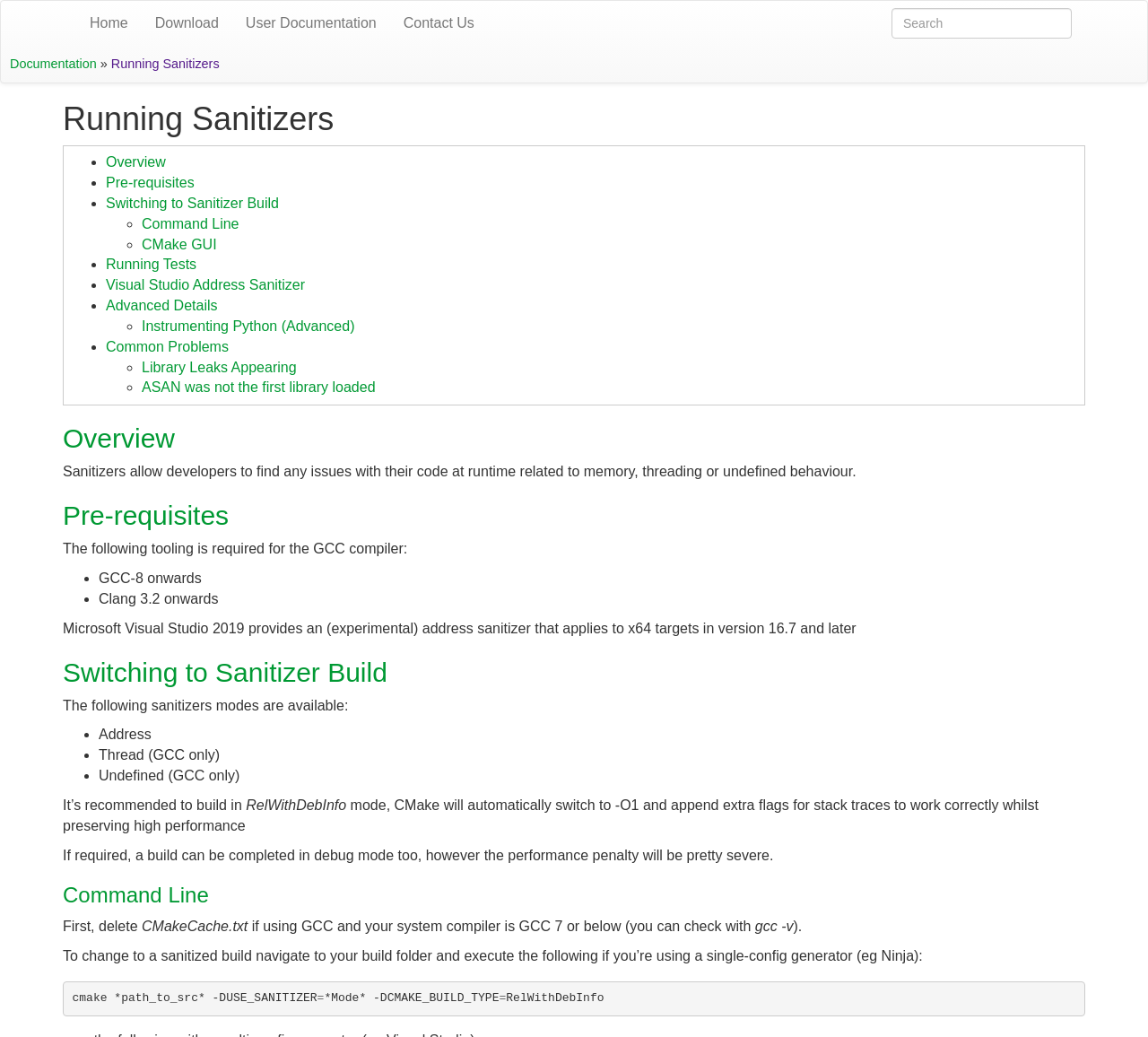Given the element description Library Leaks Appearing, predict the bounding box coordinates for the UI element in the webpage screenshot. The format should be (top-left x, top-left y, bottom-right x, bottom-right y), and the values should be between 0 and 1.

[0.123, 0.347, 0.258, 0.361]